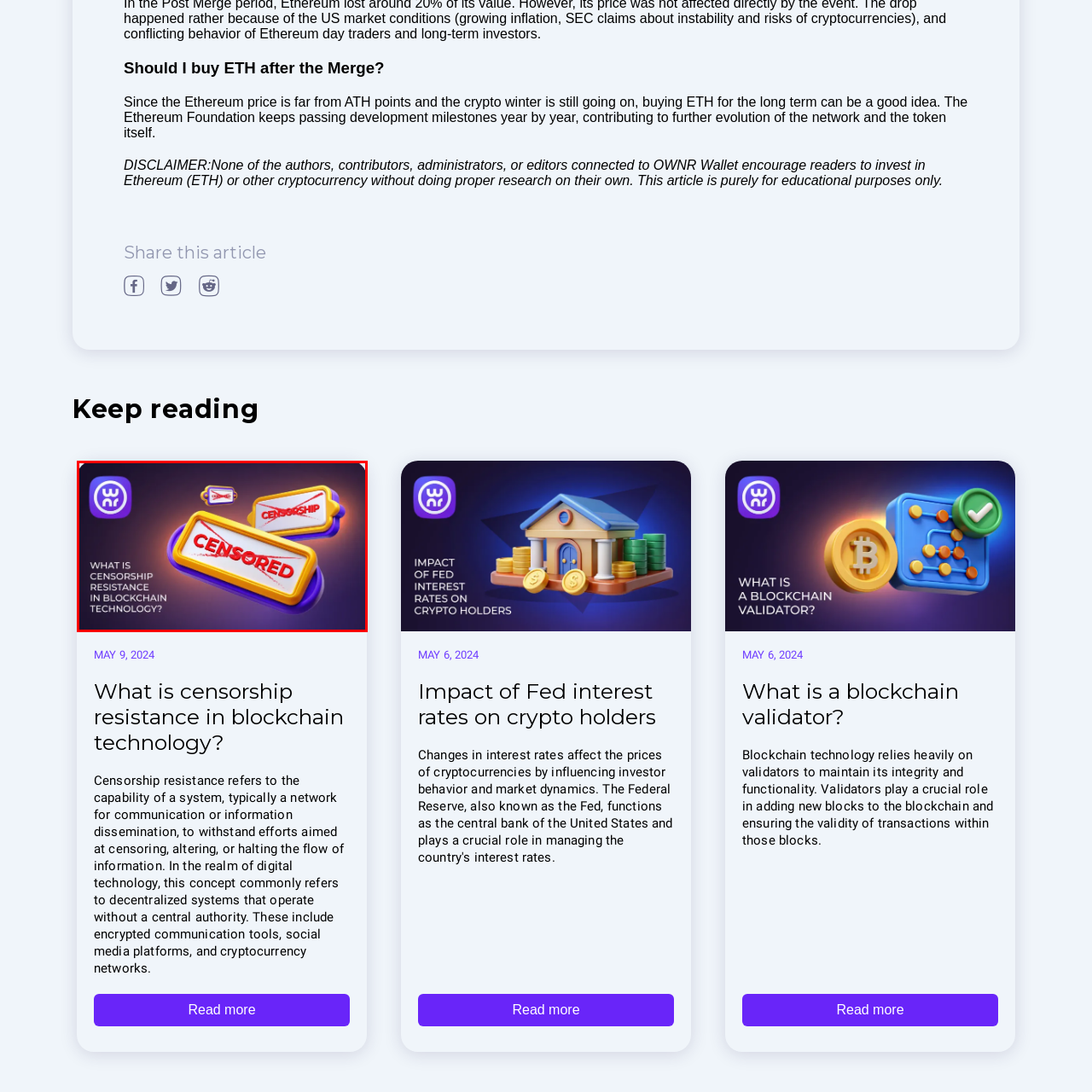What is the shape of the logo to the left?
Analyze the image encased by the red bounding box and elaborate on your answer to the question.

The logo to the left of the image, possibly representing a digital wallet or platform, is circular in shape, complementing the theme of censorship resistance in blockchain technology.